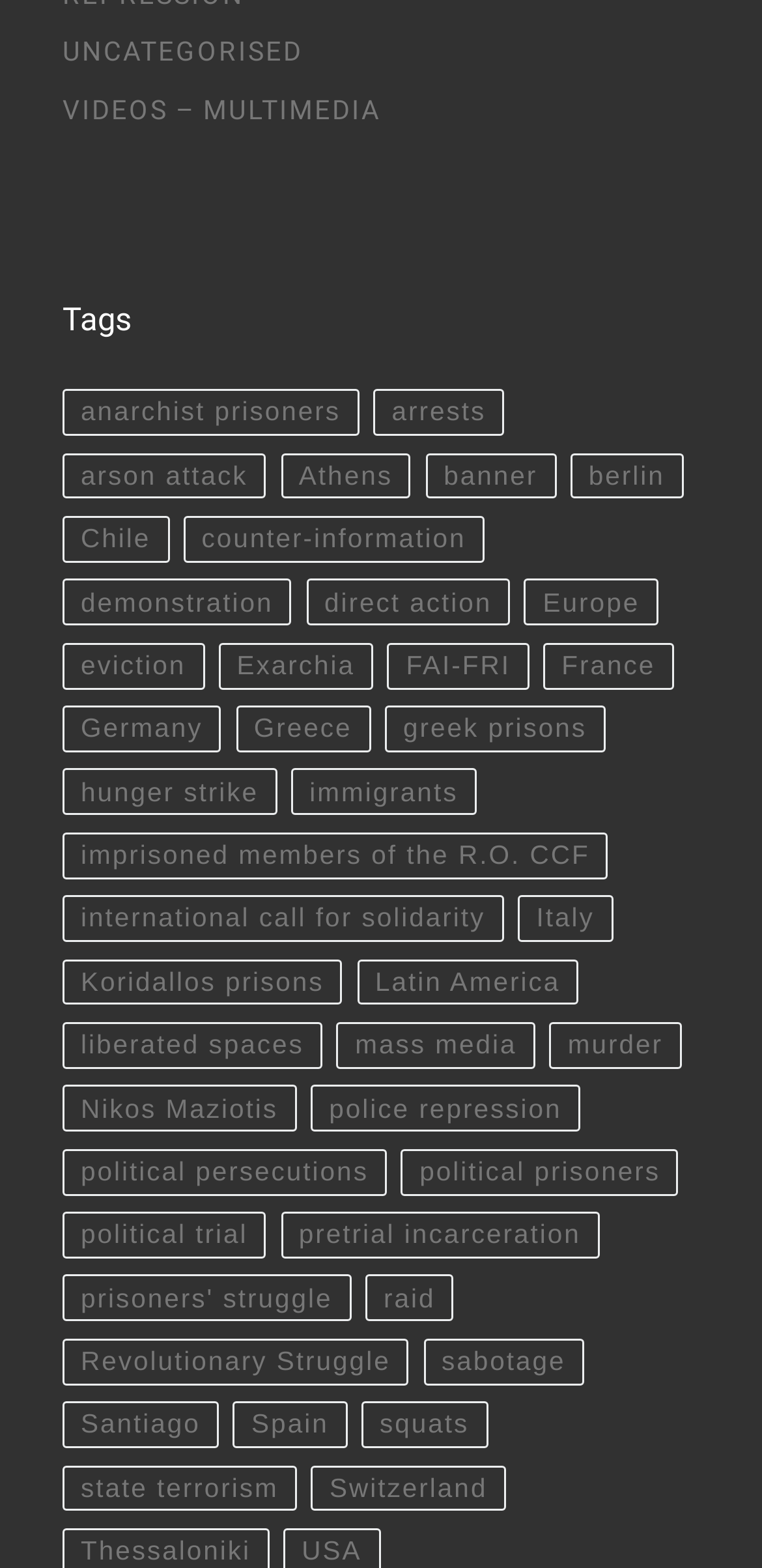What is the first link on this webpage?
Using the image, provide a concise answer in one word or a short phrase.

UNCATEGORISED